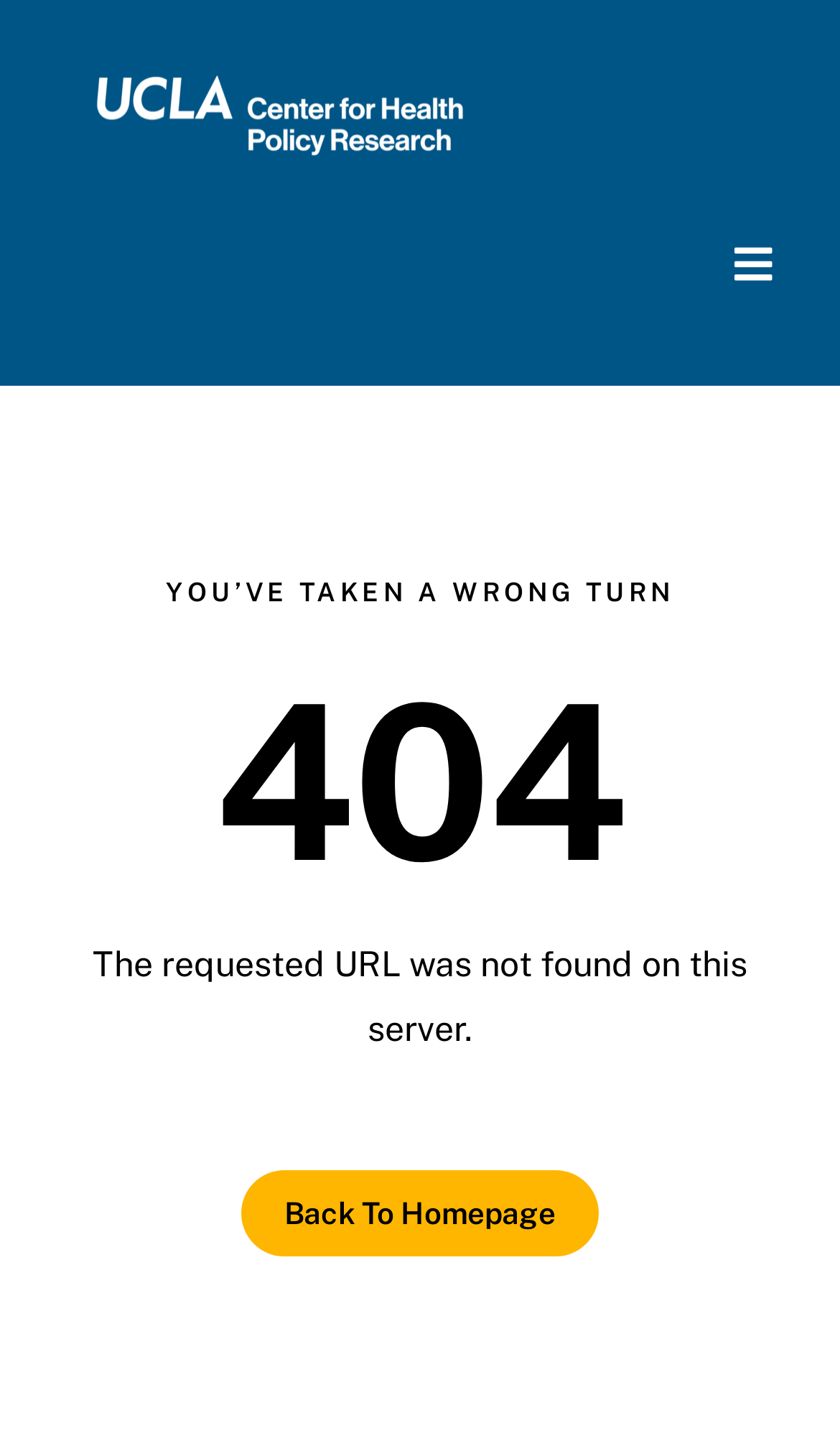How many navigation links are there?
Please give a detailed and elaborate answer to the question based on the image.

I counted the number of link elements within the navigation element with the description 'Handyman Main Menu'. There are 6 link elements, corresponding to the links 'Home', 'About', 'Newsroom', 'FAQ', 'Learn more', and 'Back To Homepage'.